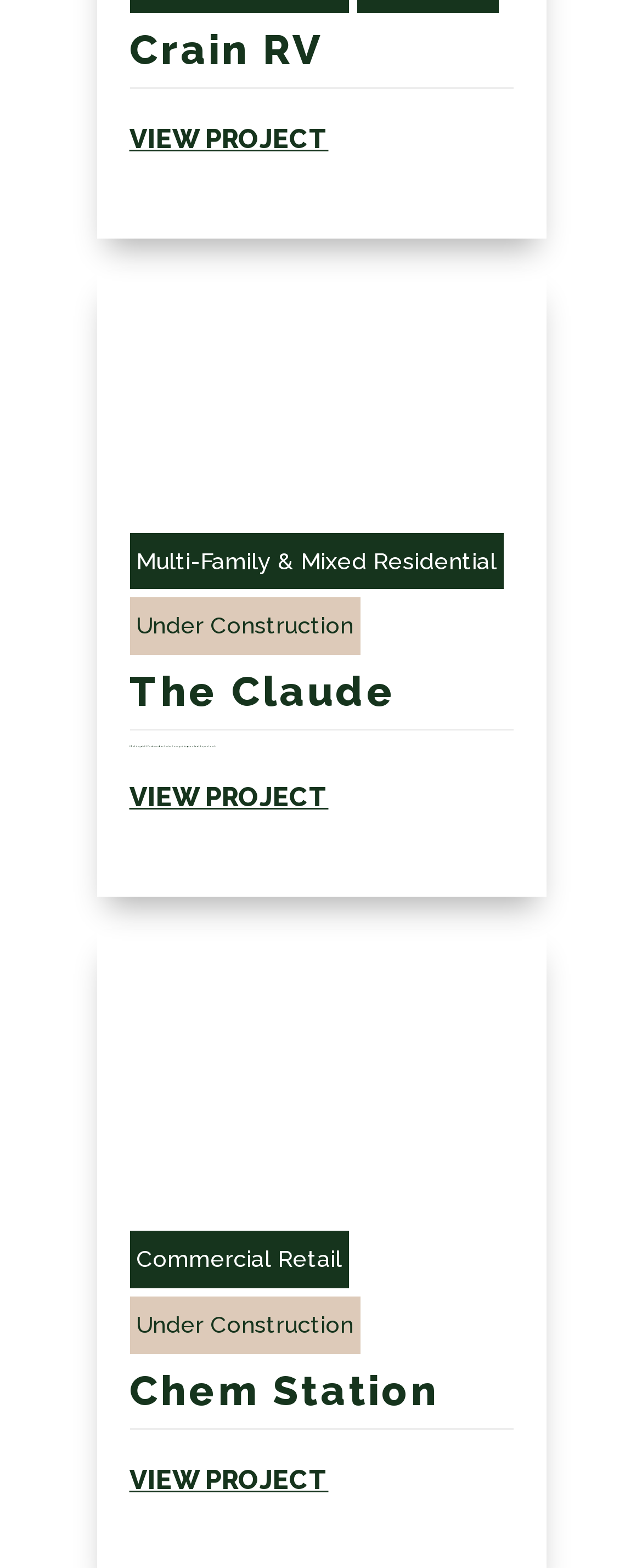Please locate the clickable area by providing the bounding box coordinates to follow this instruction: "Explore The Claude".

[0.201, 0.425, 0.617, 0.456]